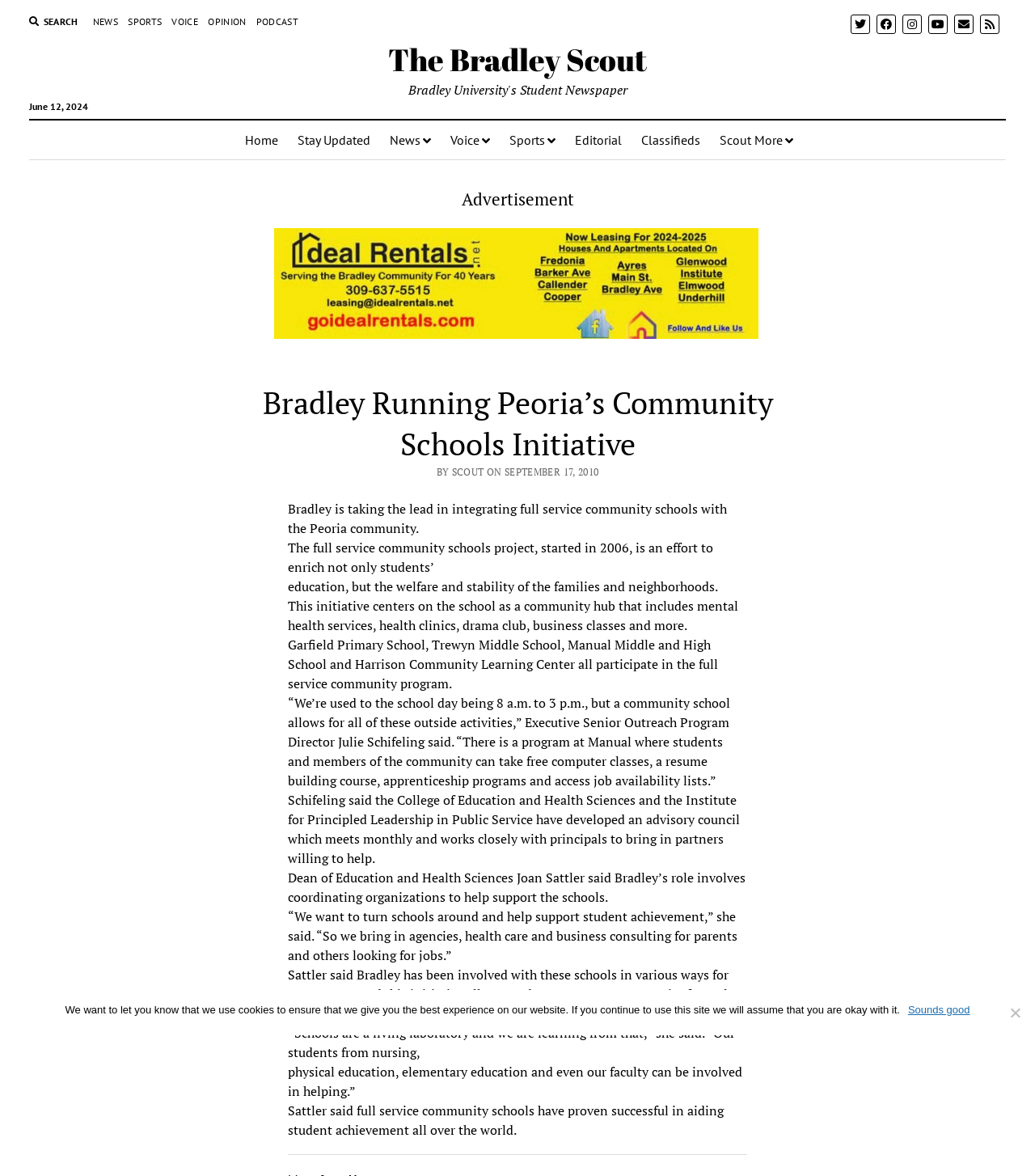Locate the bounding box coordinates of the area you need to click to fulfill this instruction: 'Visit The Bradley Scout homepage'. The coordinates must be in the form of four float numbers ranging from 0 to 1: [left, top, right, bottom].

[0.375, 0.033, 0.625, 0.068]